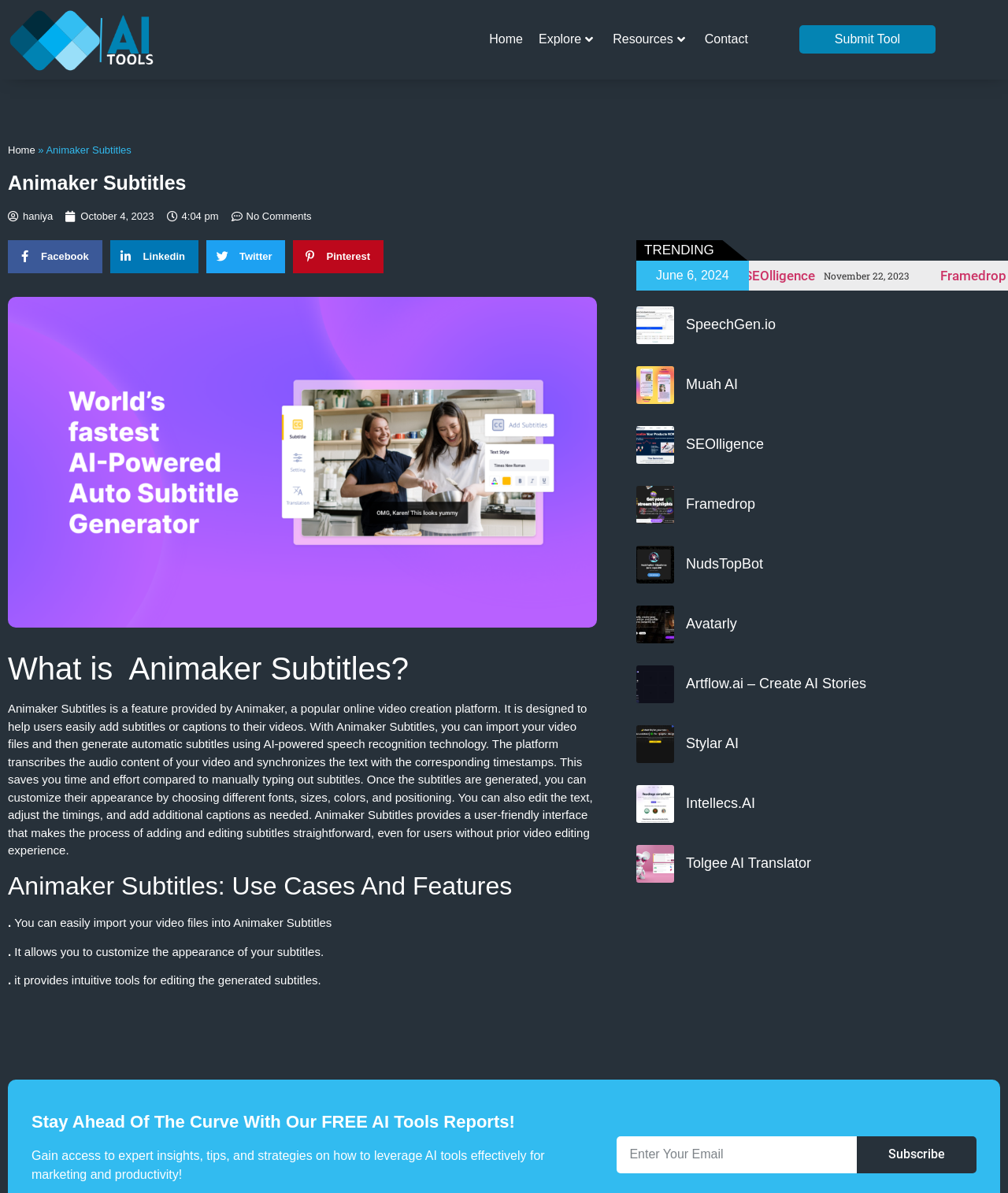What can be customized in Animaker Subtitles?
From the details in the image, answer the question comprehensively.

The webpage states that once the subtitles are generated, users can customize their appearance by choosing different fonts, sizes, colors, and positioning, making the process of adding and editing subtitles straightforward.